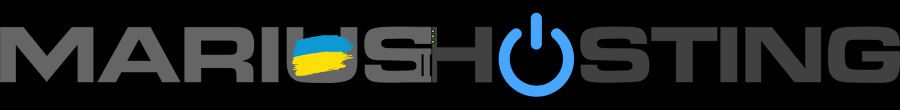What symbol represents connectivity and hosting services?
Using the details shown in the screenshot, provide a comprehensive answer to the question.

According to the caption, the blue power button symbol is used to represent connectivity and hosting services in the Marius Hosting logo.